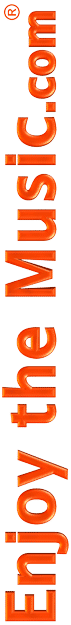Provide a brief response to the question below using one word or phrase:
What is the orientation of the text?

vertical